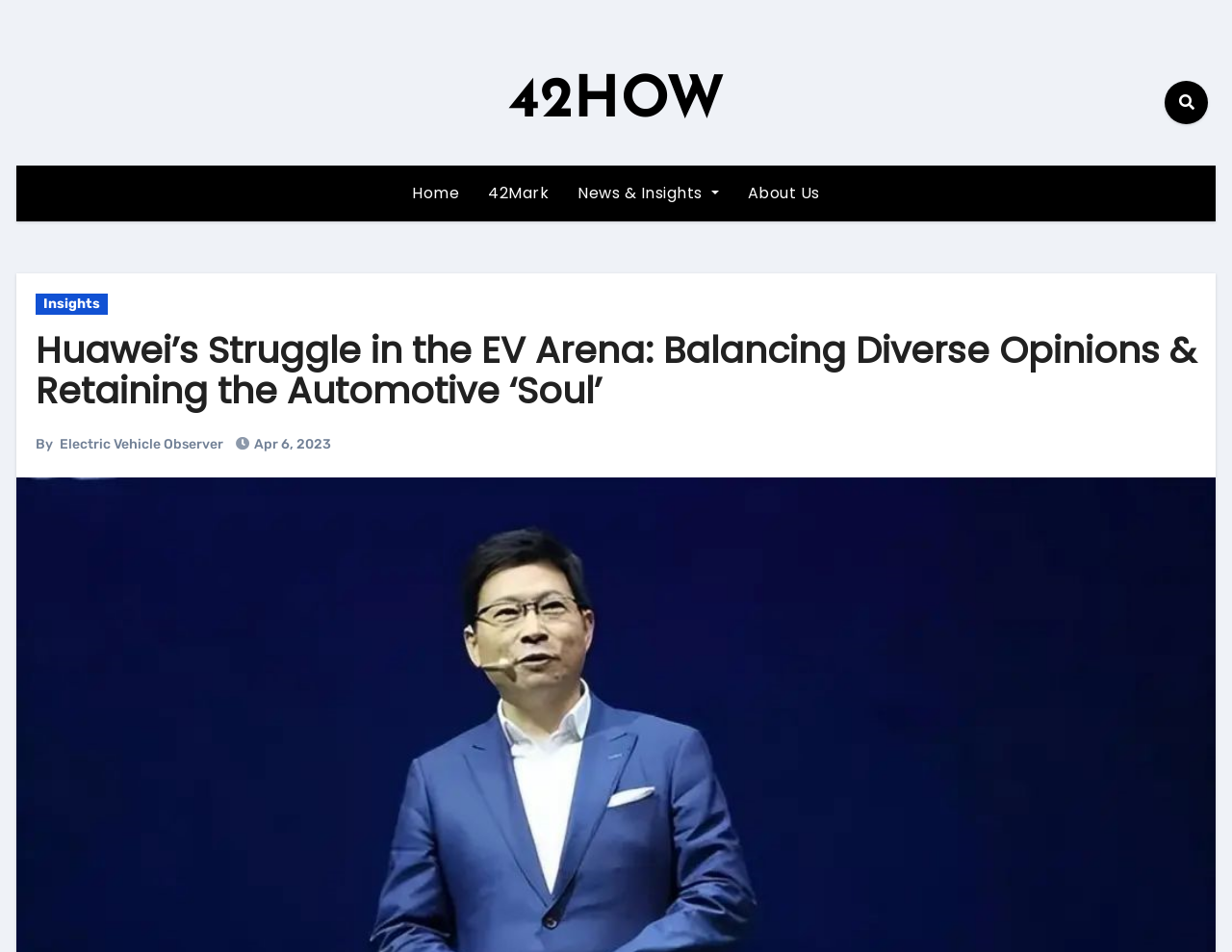Please provide a one-word or short phrase answer to the question:
Who is the author of the article?

Wang Lingfang